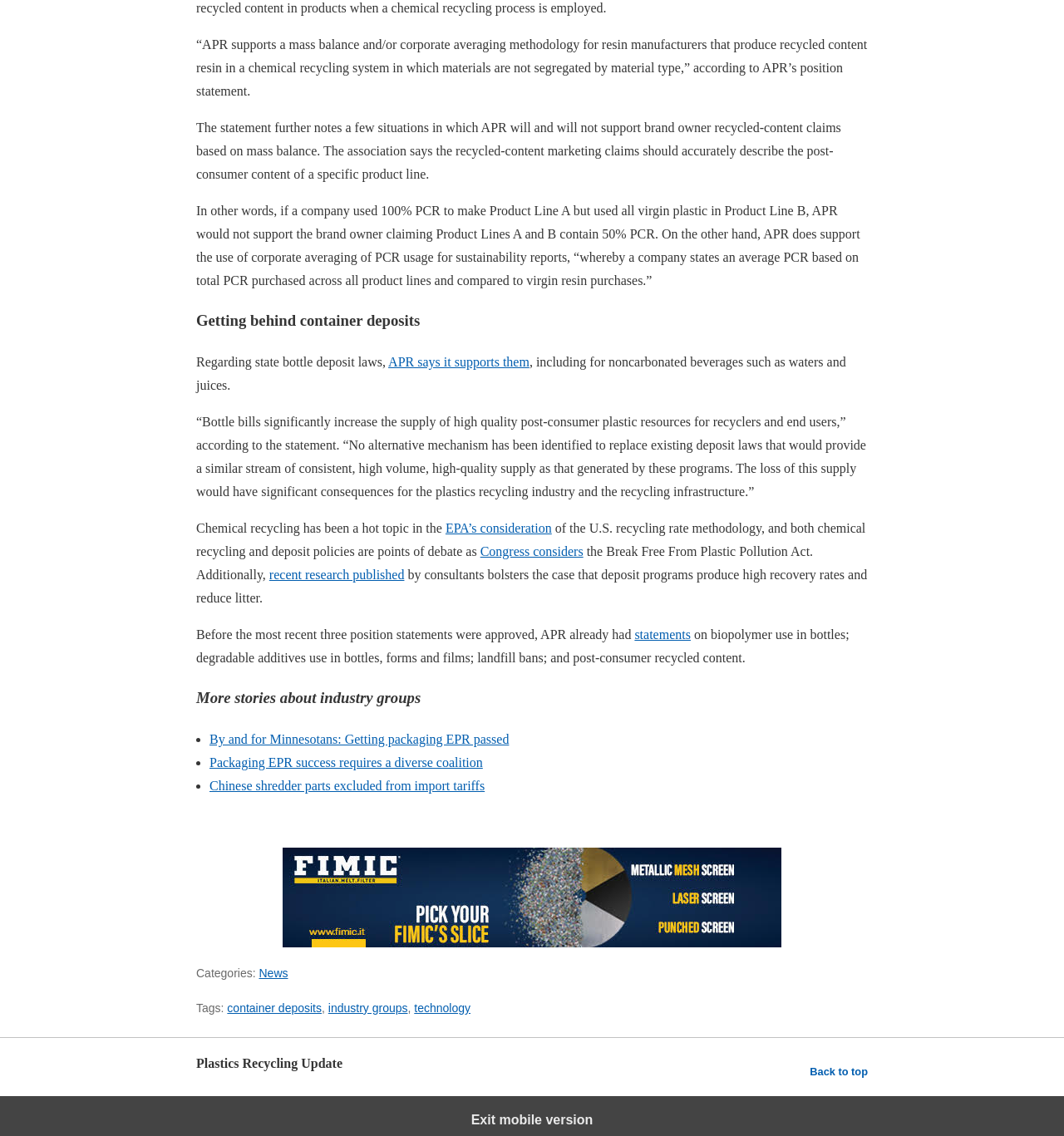Locate the bounding box coordinates of the item that should be clicked to fulfill the instruction: "Click the link to read more about APR's position statement".

[0.184, 0.106, 0.79, 0.159]